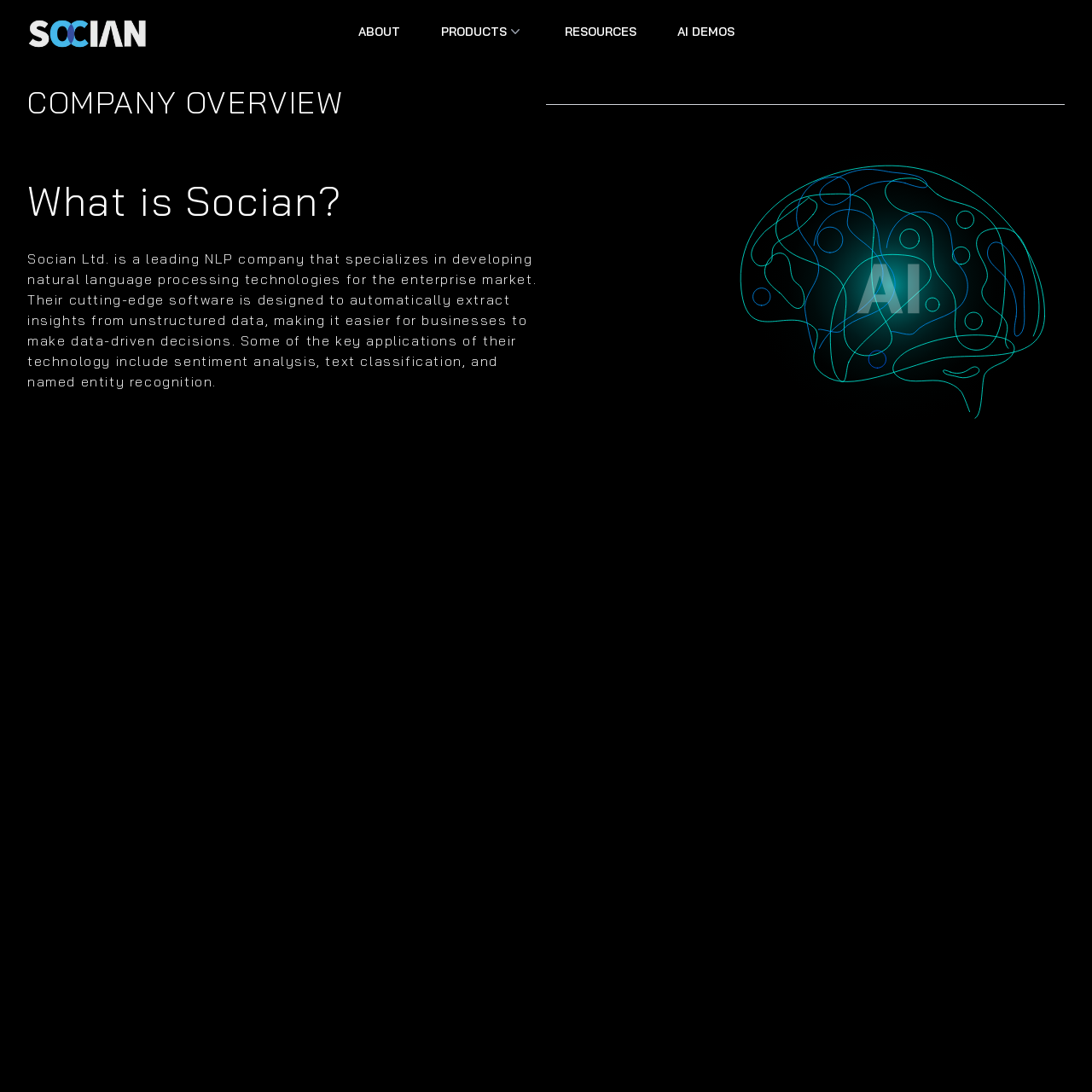What is the purpose of Socian's software?
Refer to the image and offer an in-depth and detailed answer to the question.

According to the webpage, Socian's cutting-edge software is designed to automatically extract insights from unstructured data, making it easier for businesses to make data-driven decisions.